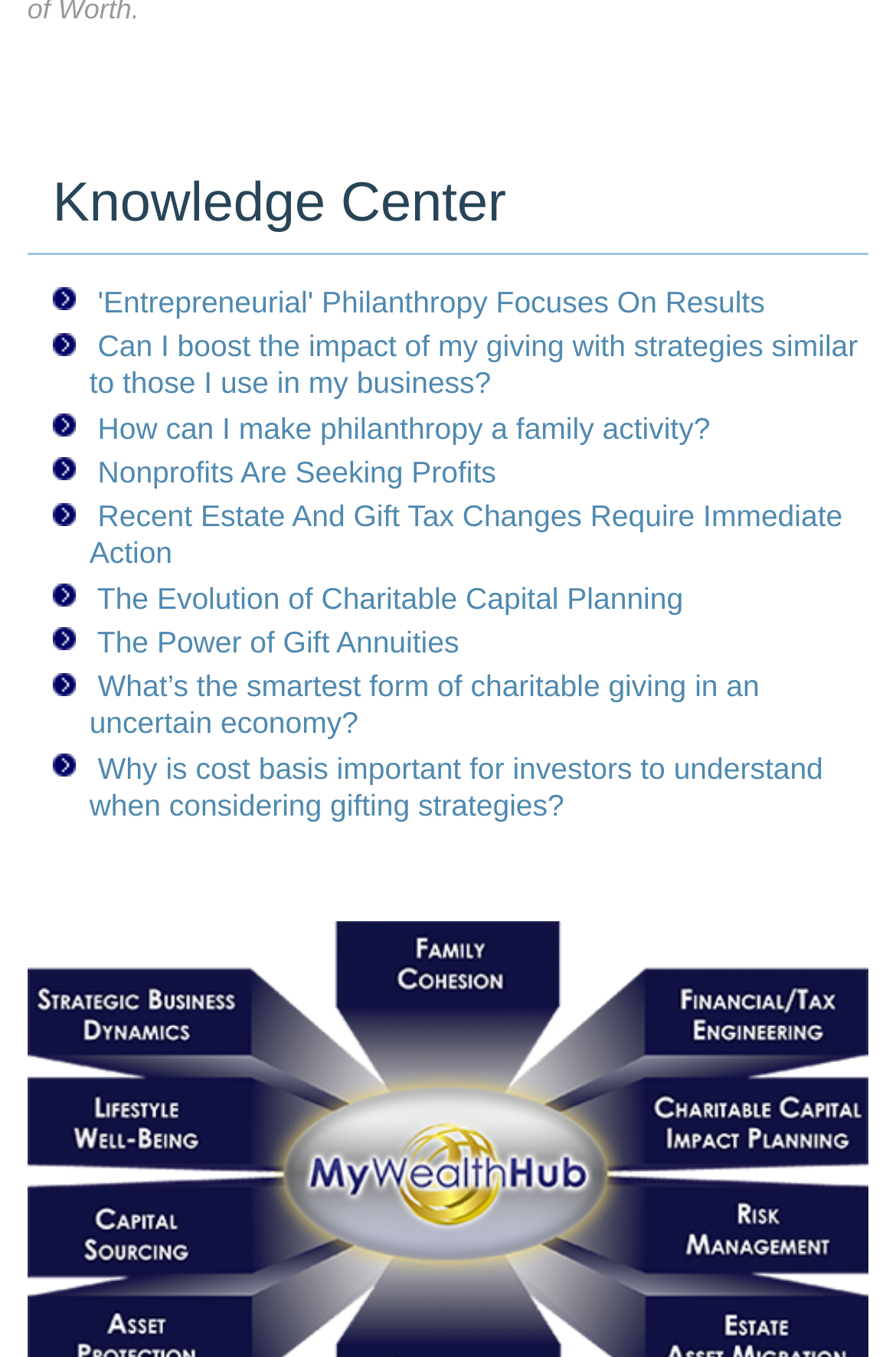Show the bounding box coordinates for the HTML element as described: "Learn more".

None